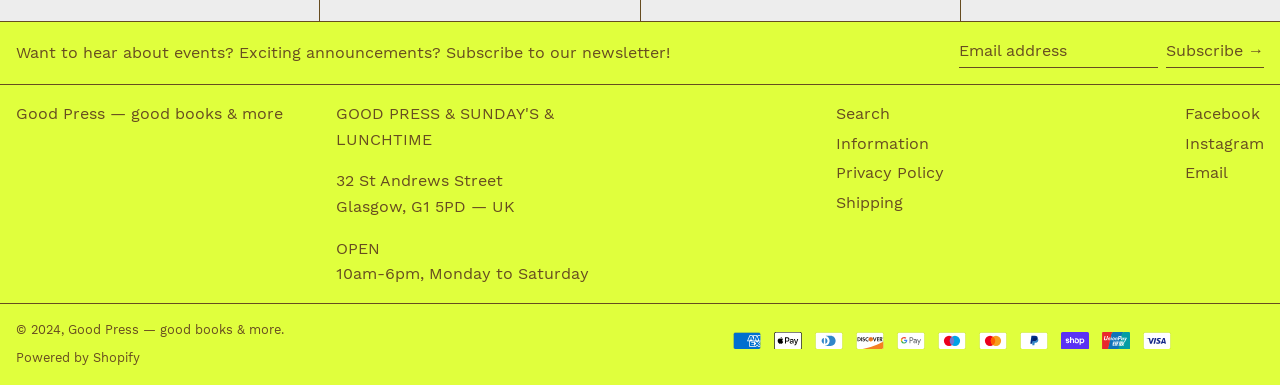Locate the bounding box coordinates of the clickable area to execute the instruction: "Search for something". Provide the coordinates as four float numbers between 0 and 1, represented as [left, top, right, bottom].

[0.653, 0.271, 0.695, 0.32]